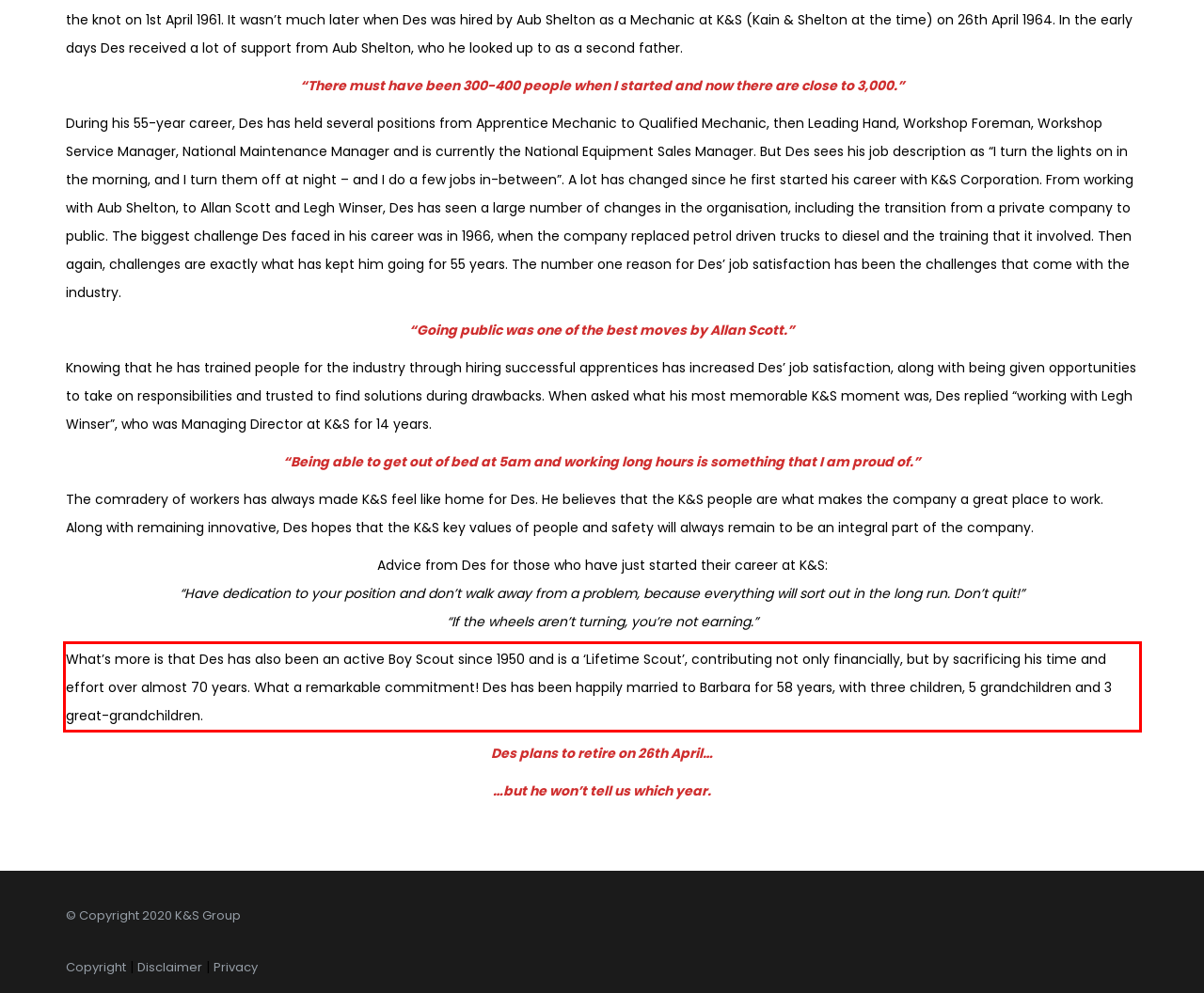Within the screenshot of the webpage, locate the red bounding box and use OCR to identify and provide the text content inside it.

What’s more is that Des has also been an active Boy Scout since 1950 and is a ‘Lifetime Scout’, contributing not only financially, but by sacrificing his time and effort over almost 70 years. What a remarkable commitment! Des has been happily married to Barbara for 58 years, with three children, 5 grandchildren and 3 great-grandchildren.